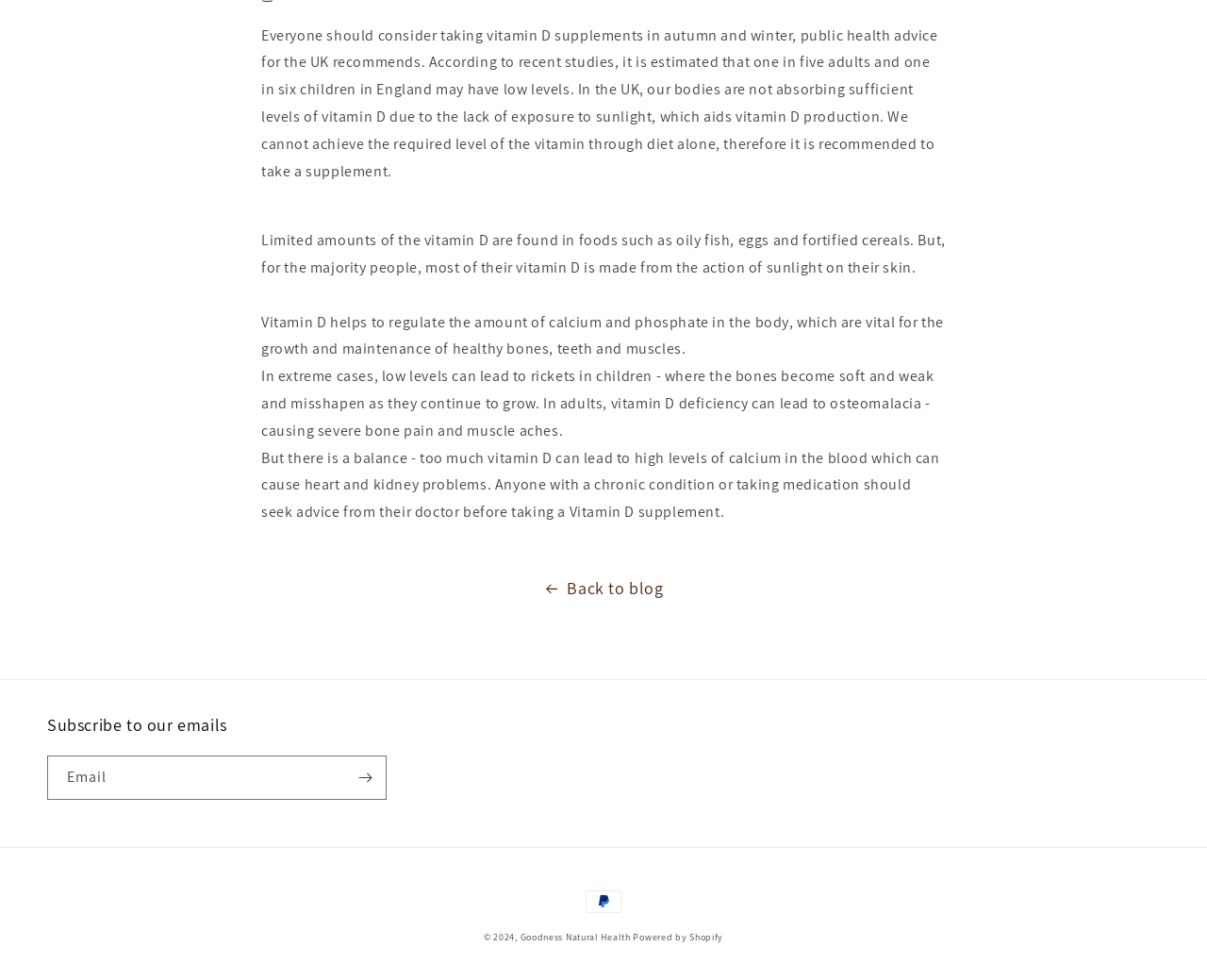Please use the details from the image to answer the following question comprehensively:
What is the recommended season to take vitamin D supplements?

According to the text, public health advice for the UK recommends taking vitamin D supplements in autumn and winter, as our bodies are not absorbing sufficient levels of vitamin D due to the lack of exposure to sunlight during these seasons.